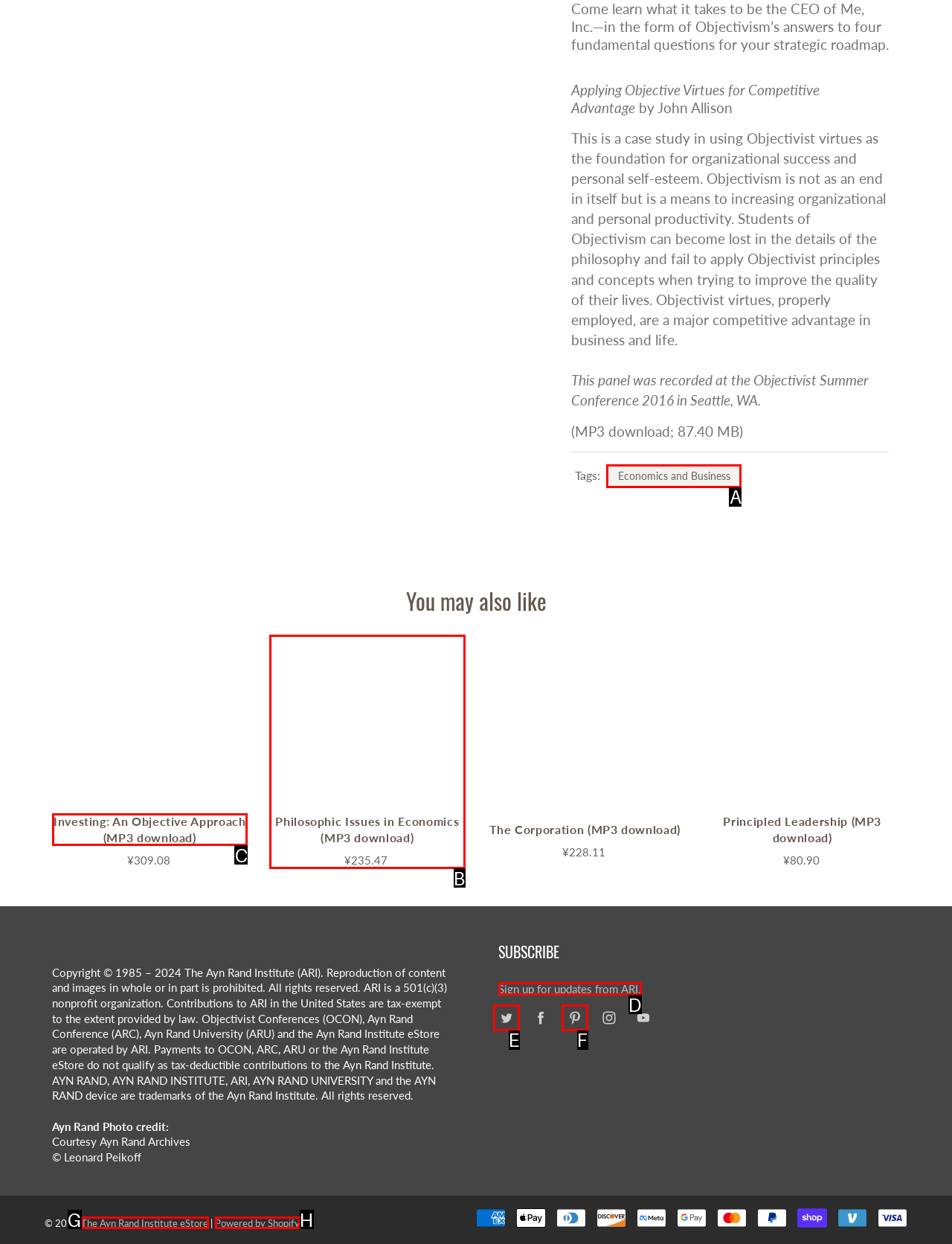For the task: Download the 'Investing: An Objective Approach' MP3, tell me the letter of the option you should click. Answer with the letter alone.

C